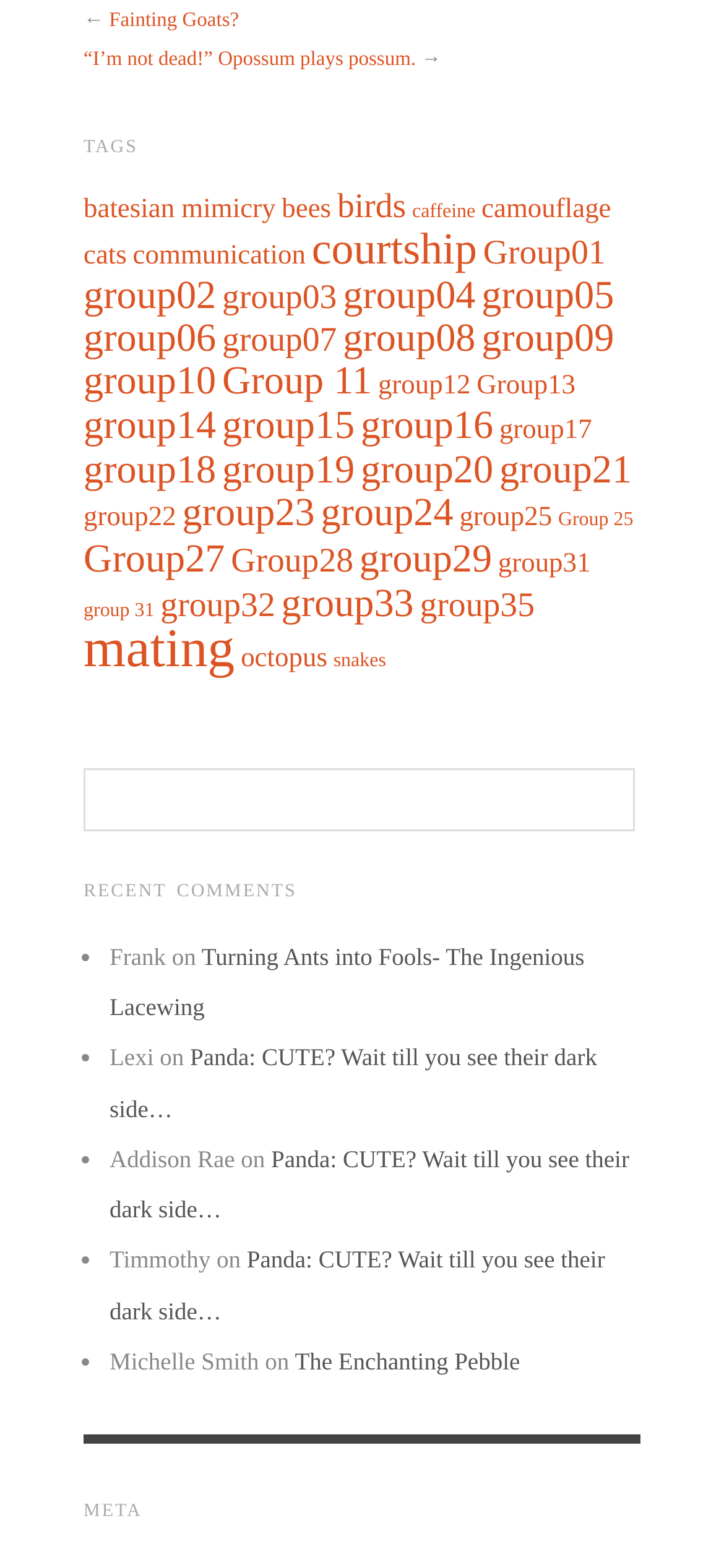What is the category with the most items?
Answer the question with detailed information derived from the image.

By examining the links under the 'TAGS' heading, I found that 'courtship' has 6 items, which is the highest number of items among all categories.